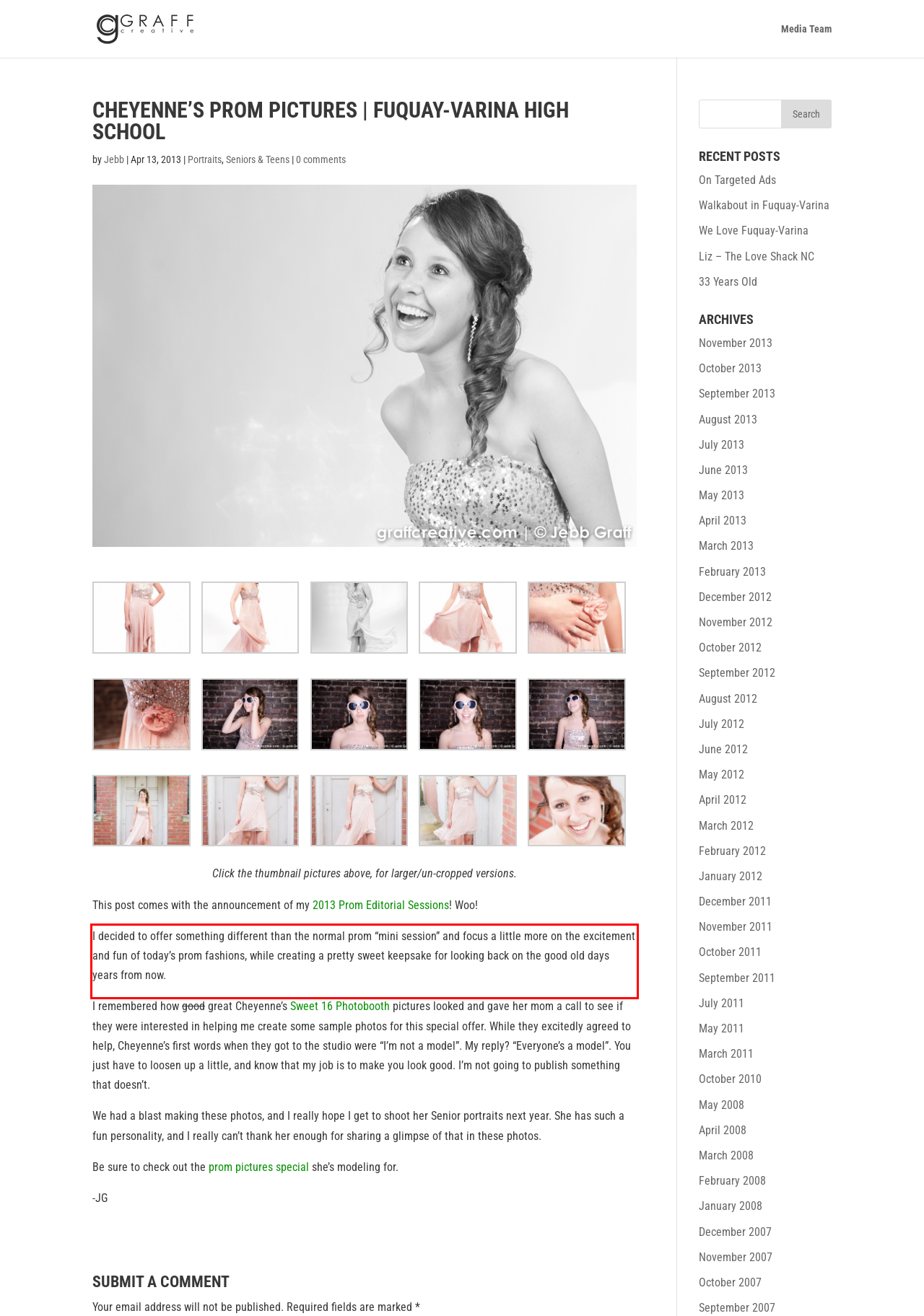You are given a screenshot with a red rectangle. Identify and extract the text within this red bounding box using OCR.

I decided to offer something different than the normal prom “mini session” and focus a little more on the excitement and fun of today’s prom fashions, while creating a pretty sweet keepsake for looking back on the good old days years from now.